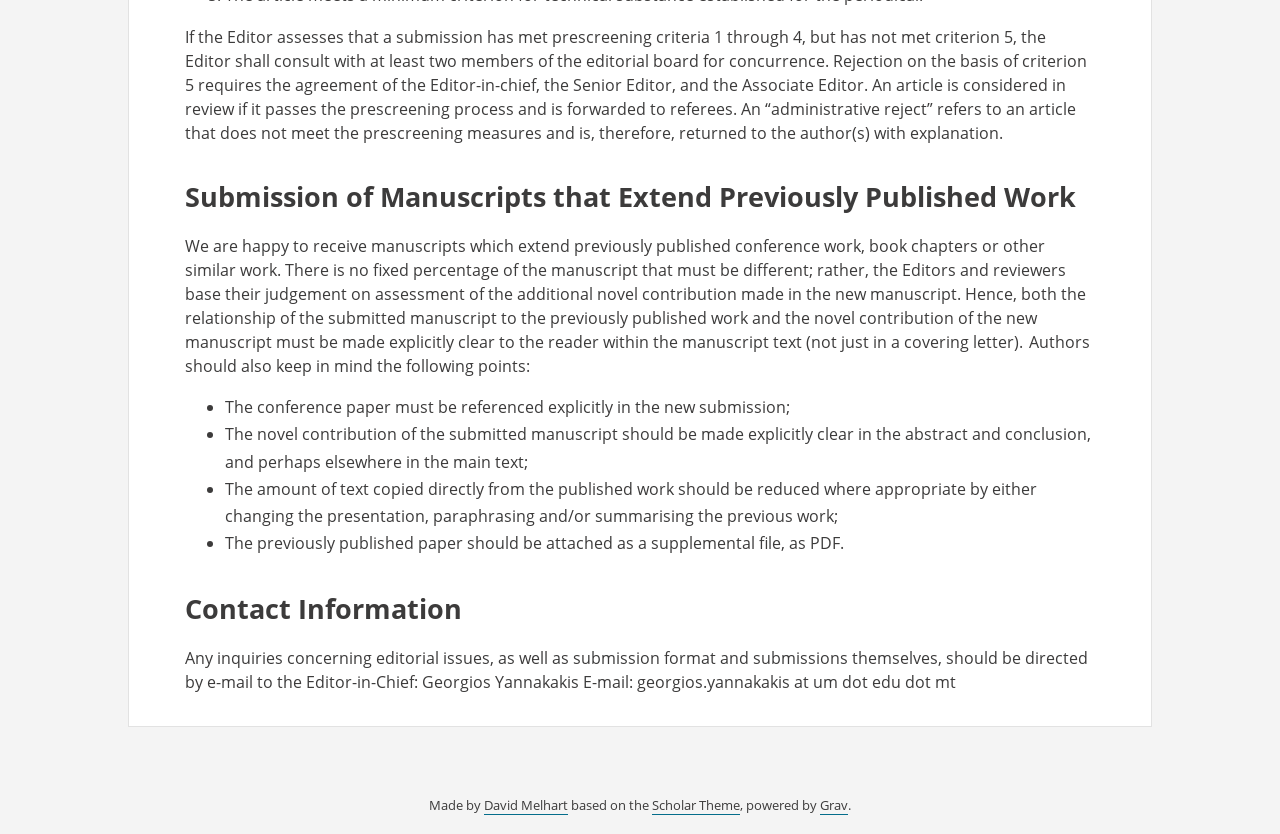Using the elements shown in the image, answer the question comprehensively: What should authors do with the conference paper?

The webpage states that authors should reference the conference paper explicitly in the new submission, and also attach it as a supplemental file in PDF format.